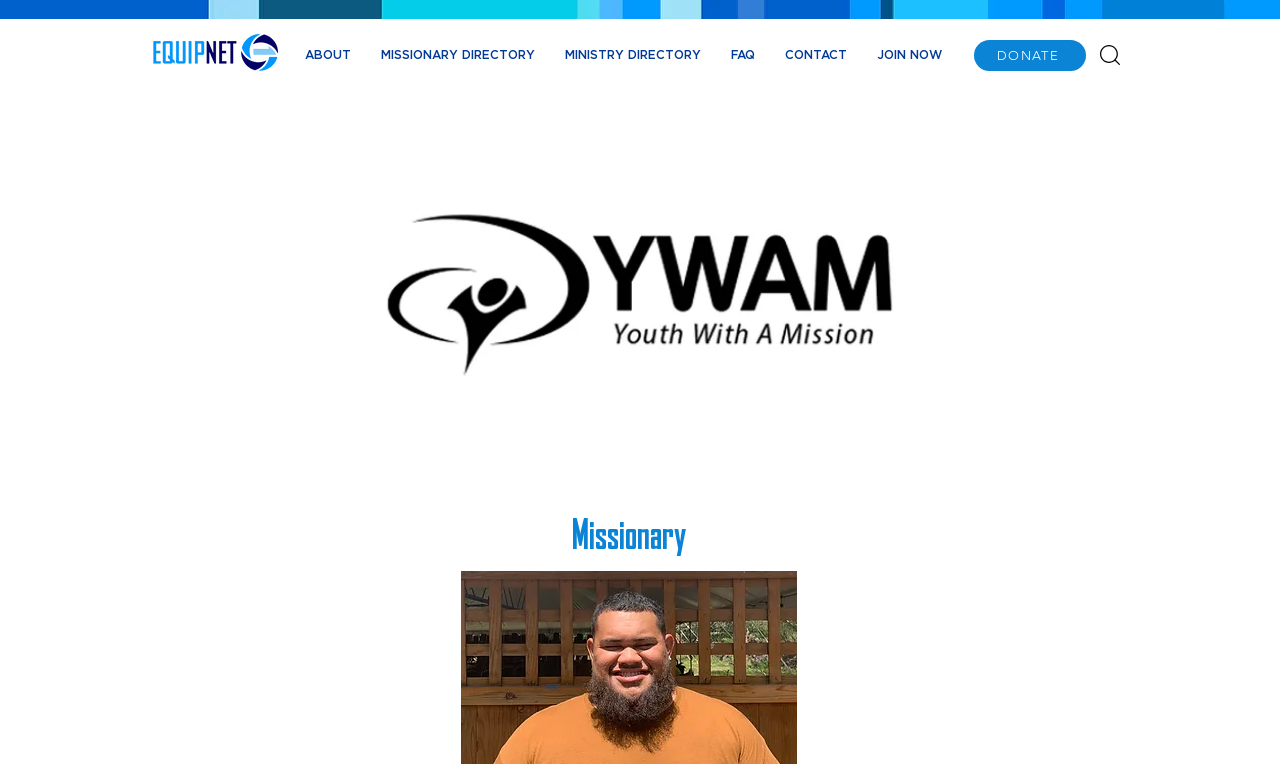Based on the description "JOIN NOW", find the bounding box of the specified UI element.

[0.673, 0.039, 0.748, 0.105]